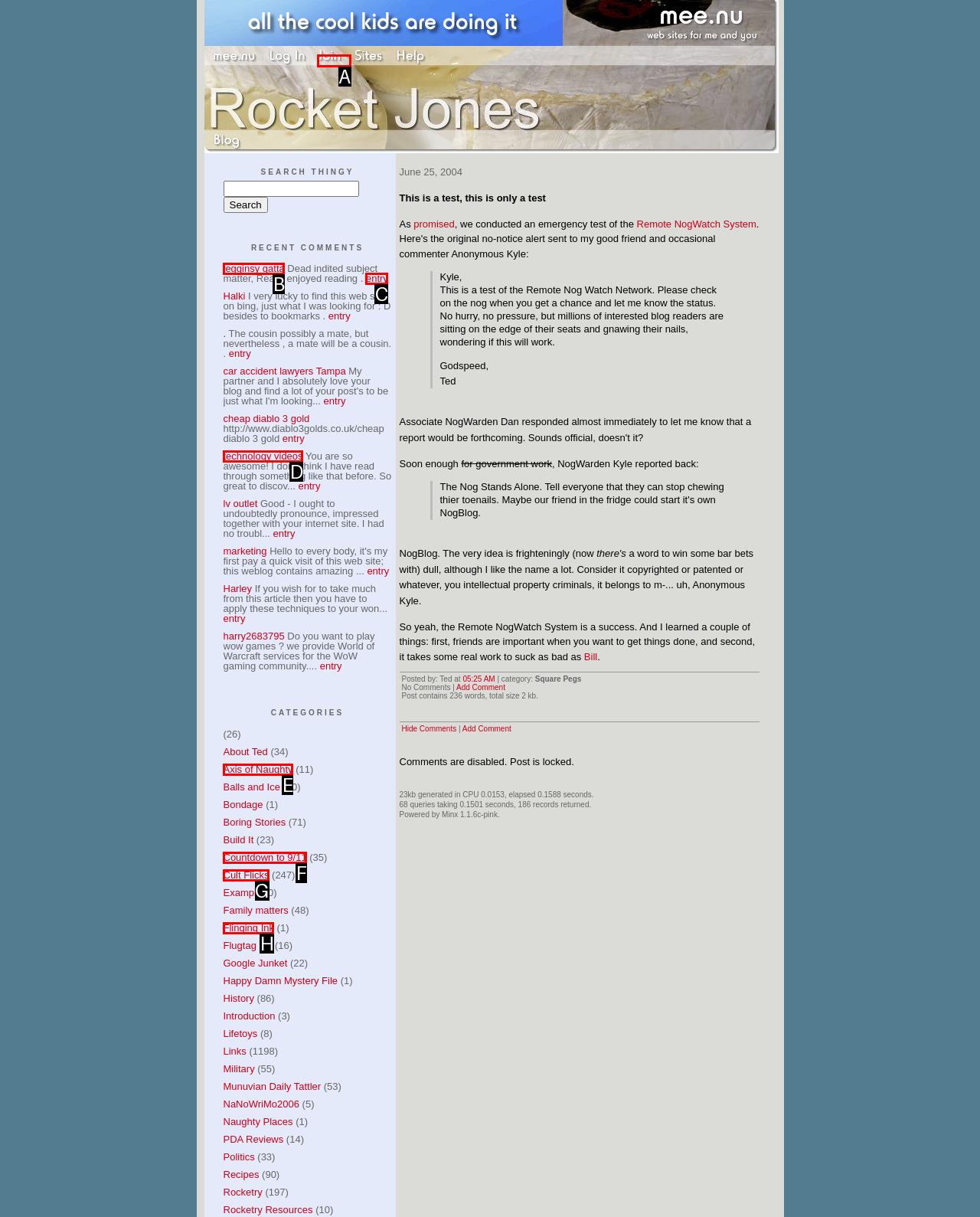Identify the letter of the UI element needed to carry out the task: Click the 'Join' link
Reply with the letter of the chosen option.

A